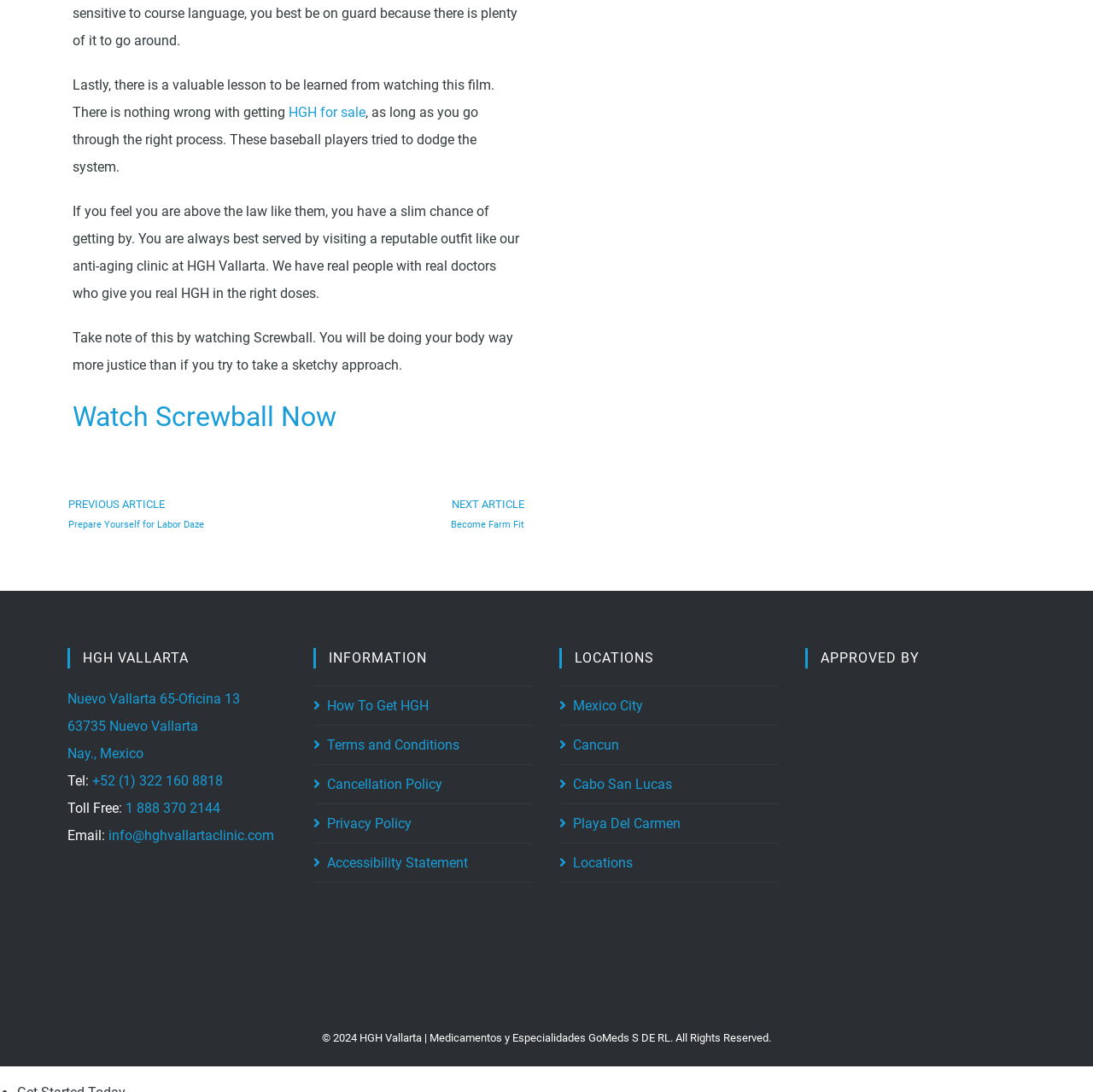Locate the bounding box coordinates of the item that should be clicked to fulfill the instruction: "Visit HGH Vallarta clinic".

[0.062, 0.633, 0.22, 0.697]